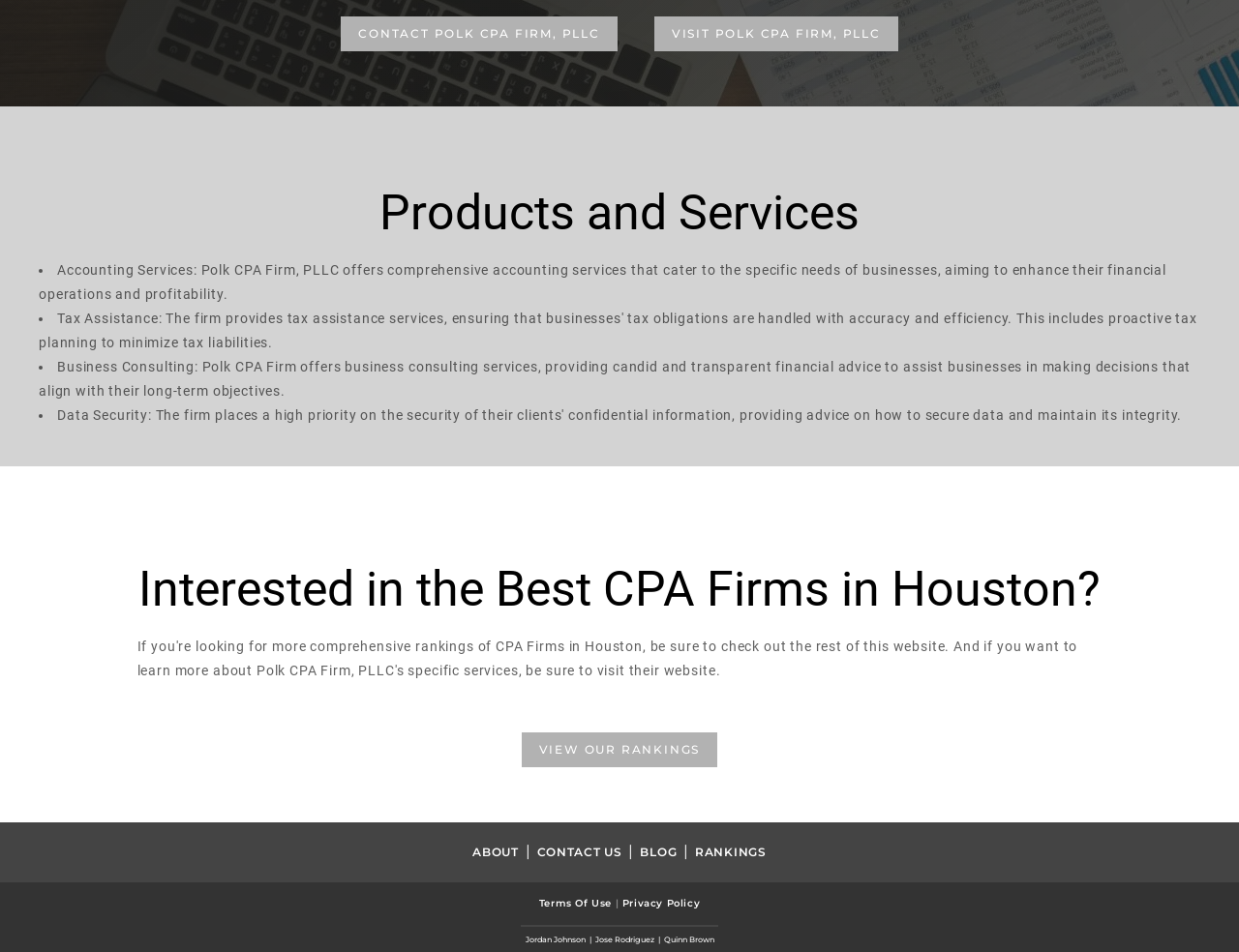Using floating point numbers between 0 and 1, provide the bounding box coordinates in the format (top-left x, top-left y, bottom-right x, bottom-right y). Locate the UI element described here: Visit Polk CPA Firm, PLLC

[0.528, 0.017, 0.725, 0.054]